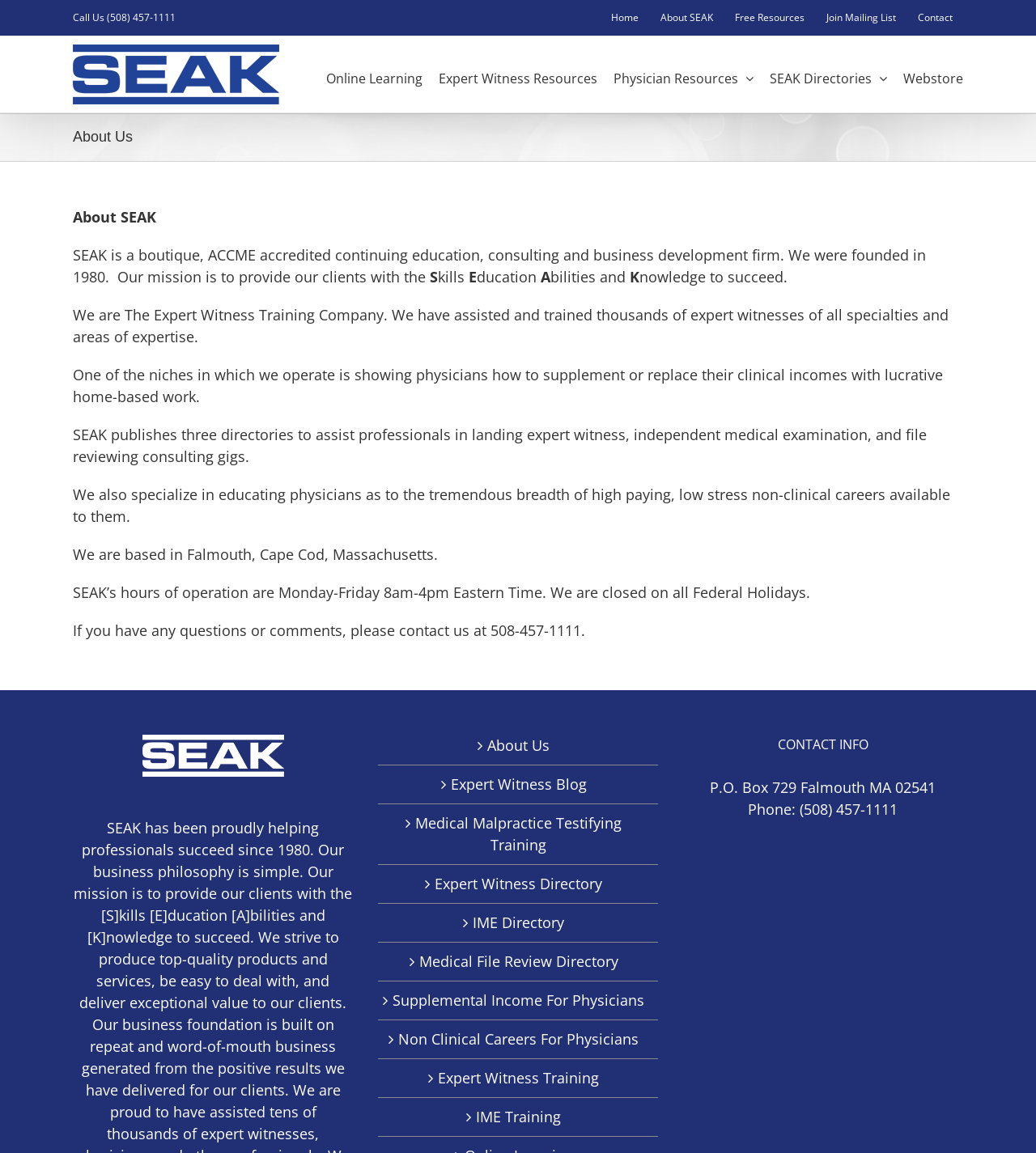Kindly respond to the following question with a single word or a brief phrase: 
What is the location of SEAK's office?

Falmouth, Cape Cod, Massachusetts